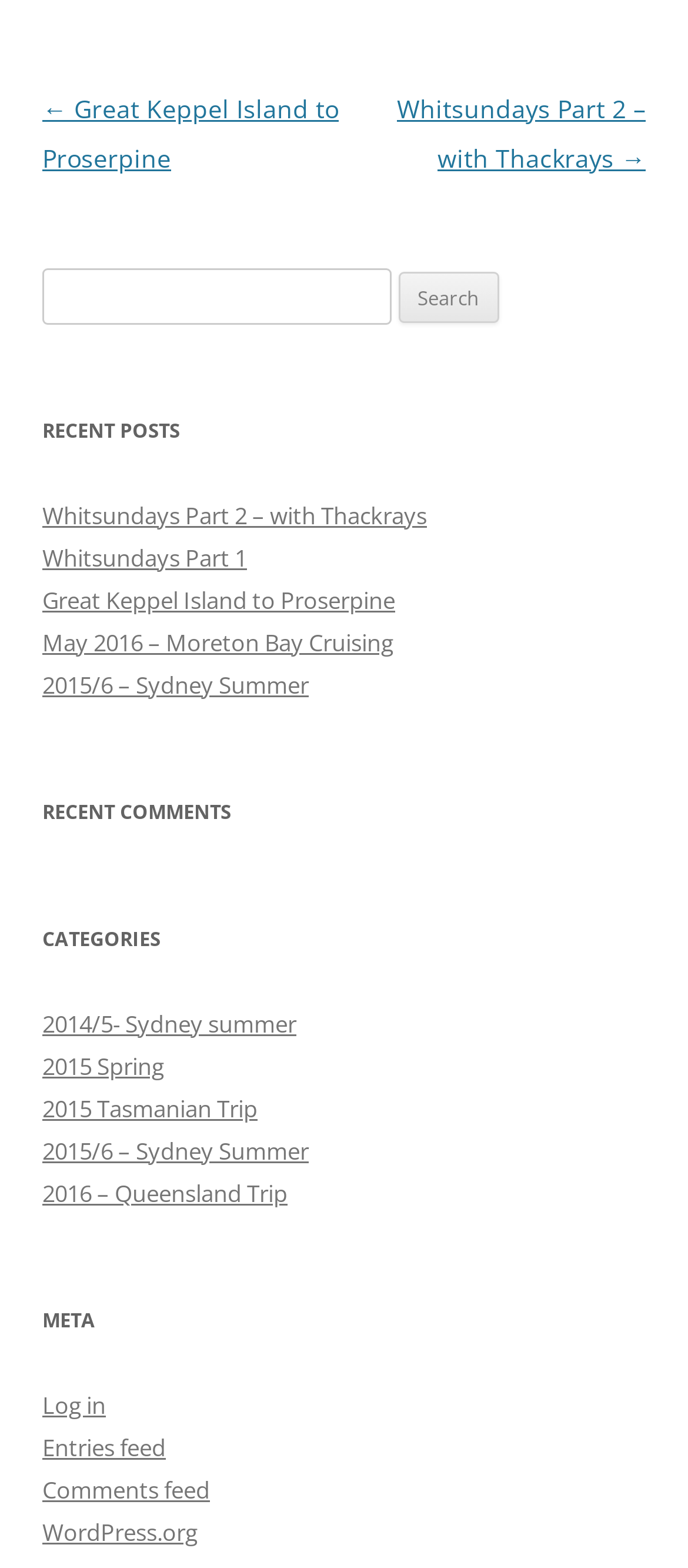Kindly determine the bounding box coordinates for the area that needs to be clicked to execute this instruction: "Search for a post".

[0.062, 0.171, 0.938, 0.207]